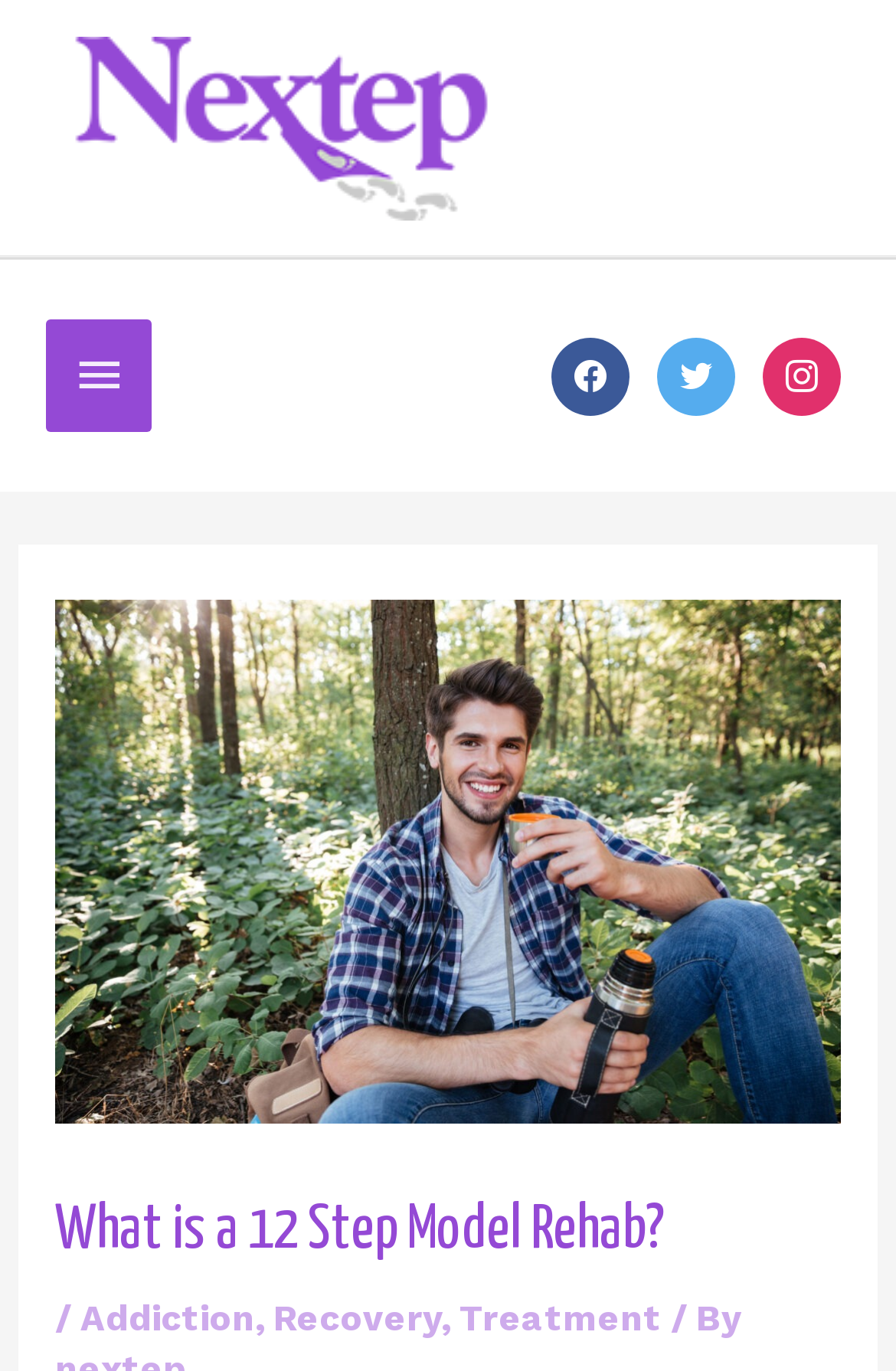Pinpoint the bounding box coordinates of the clickable element to carry out the following instruction: "Learn about Treatment."

[0.512, 0.946, 0.738, 0.976]